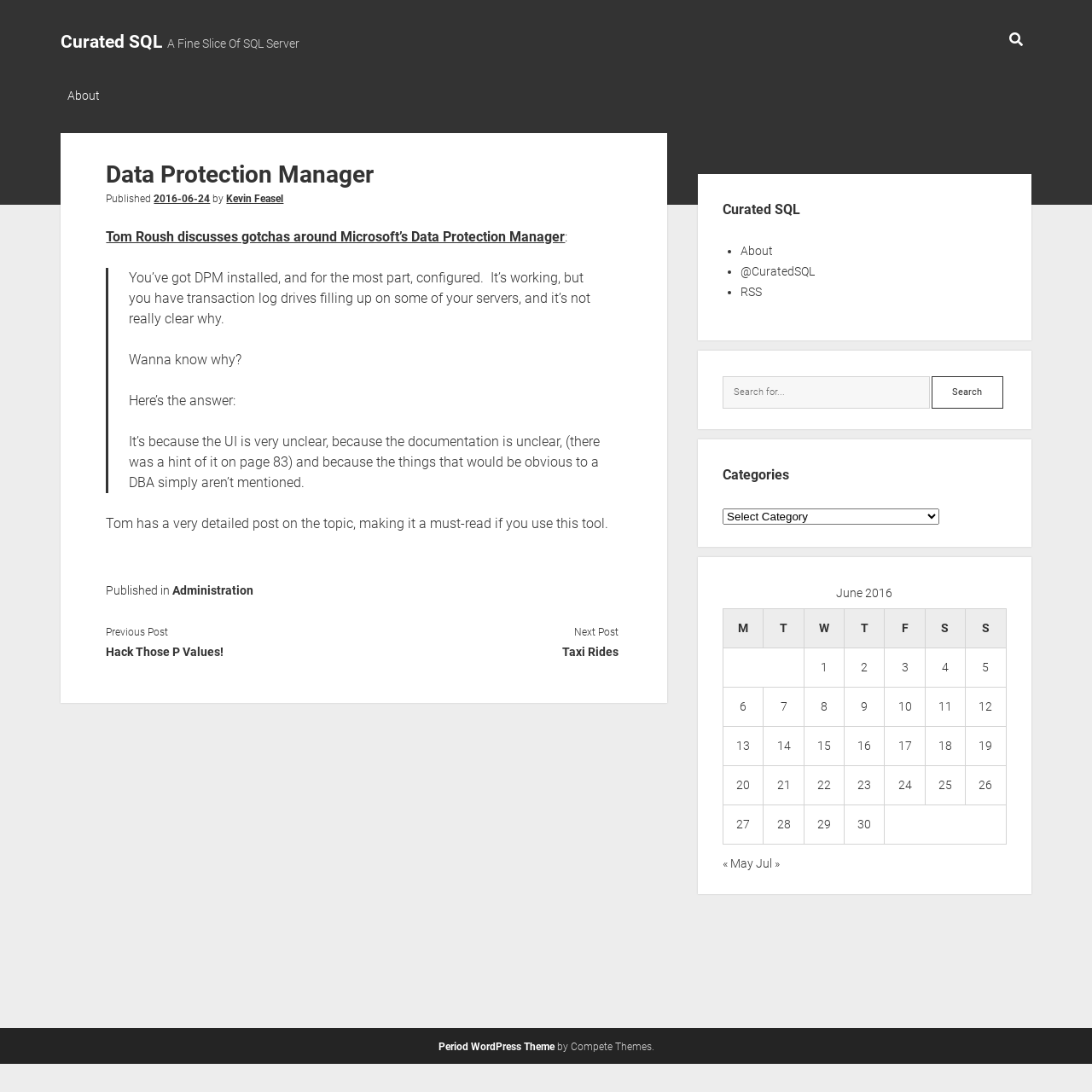Identify the bounding box coordinates of the element that should be clicked to fulfill this task: "Click on About". The coordinates should be provided as four float numbers between 0 and 1, i.e., [left, top, right, bottom].

[0.056, 0.078, 0.098, 0.098]